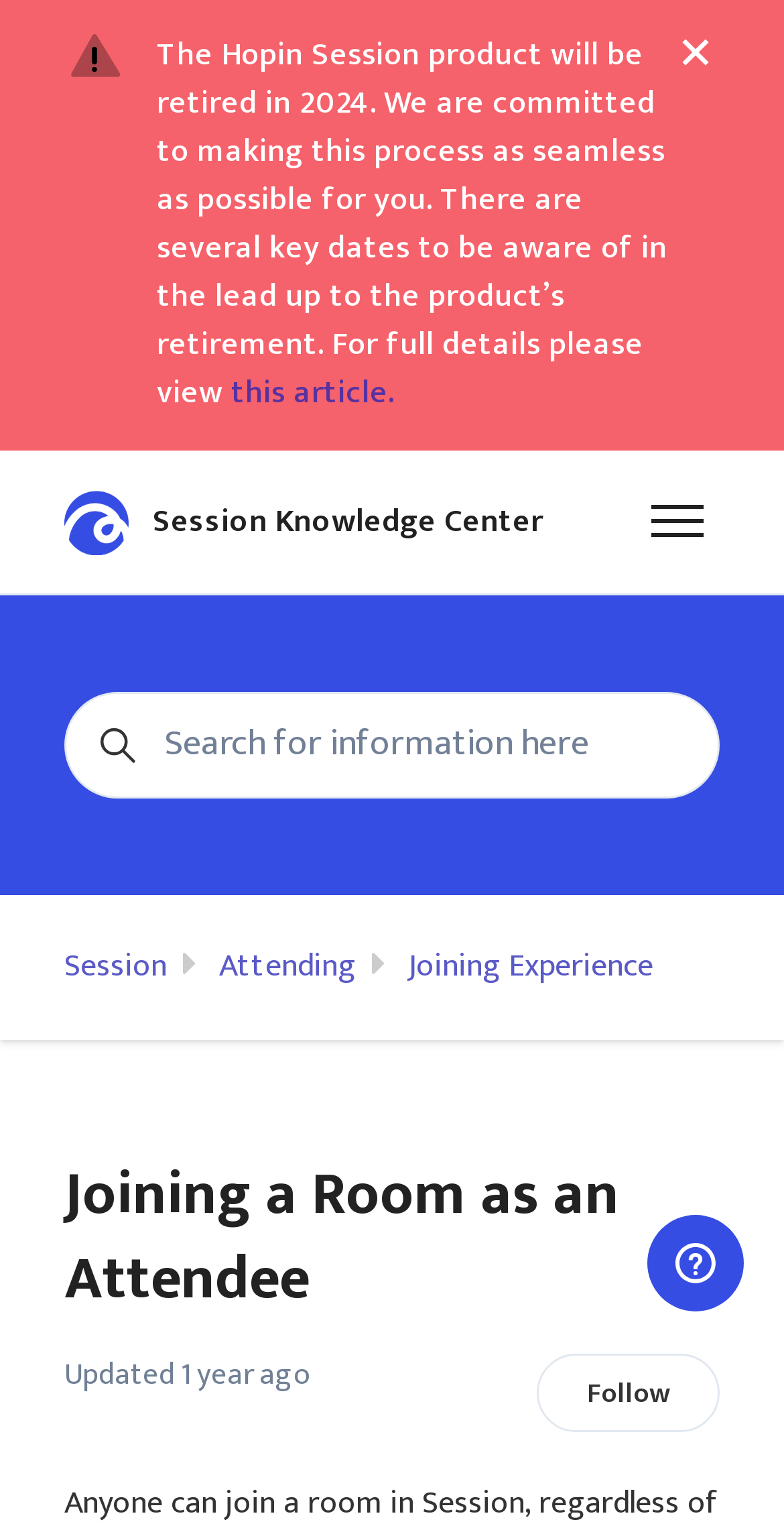Show the bounding box coordinates of the element that should be clicked to complete the task: "Follow Article".

[0.685, 0.886, 0.918, 0.937]